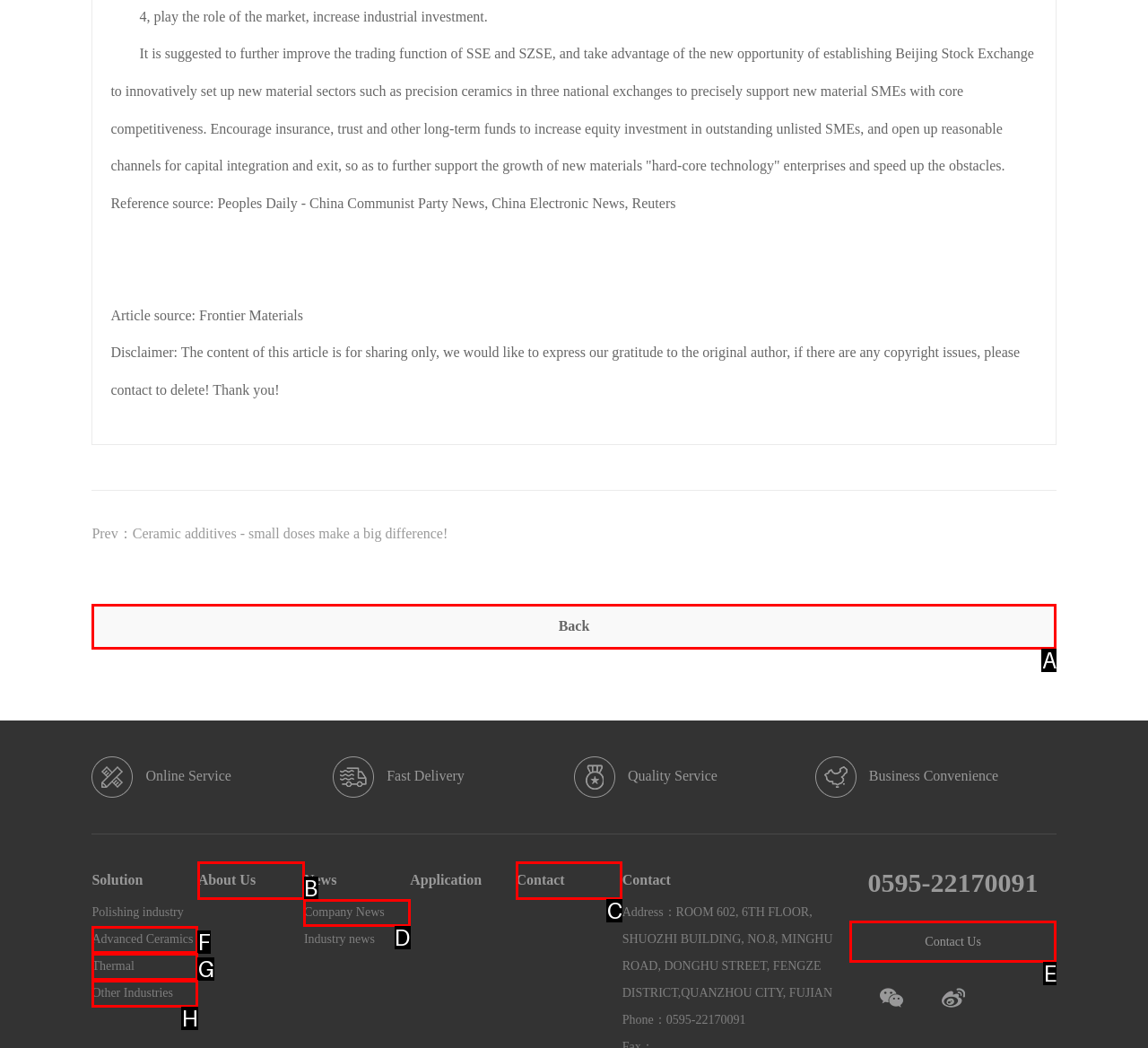Show which HTML element I need to click to perform this task: View the 'About Us' page Answer with the letter of the correct choice.

B